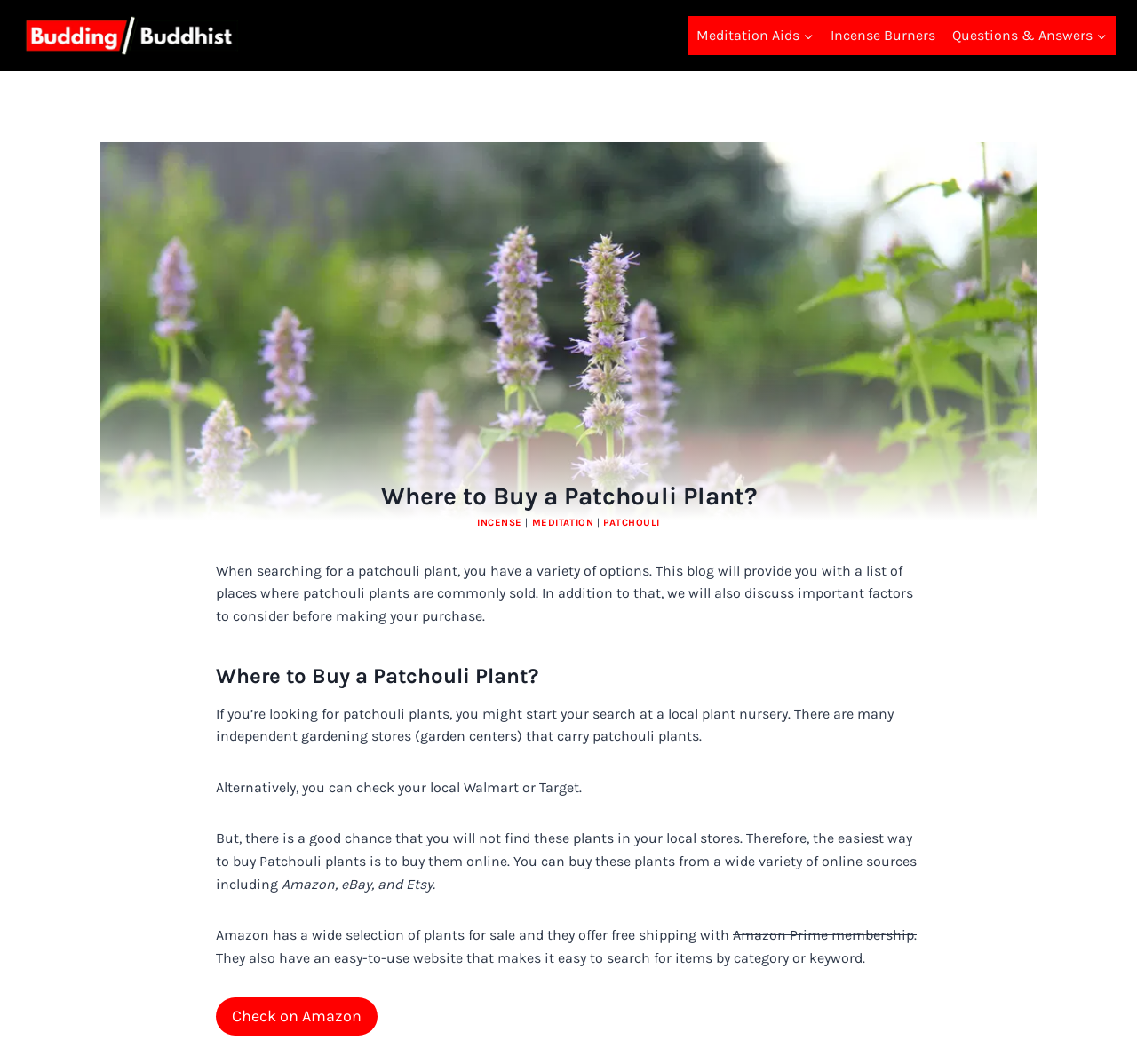Please specify the bounding box coordinates of the clickable region necessary for completing the following instruction: "Click on the link to Incense Burners". The coordinates must consist of four float numbers between 0 and 1, i.e., [left, top, right, bottom].

[0.723, 0.015, 0.83, 0.052]